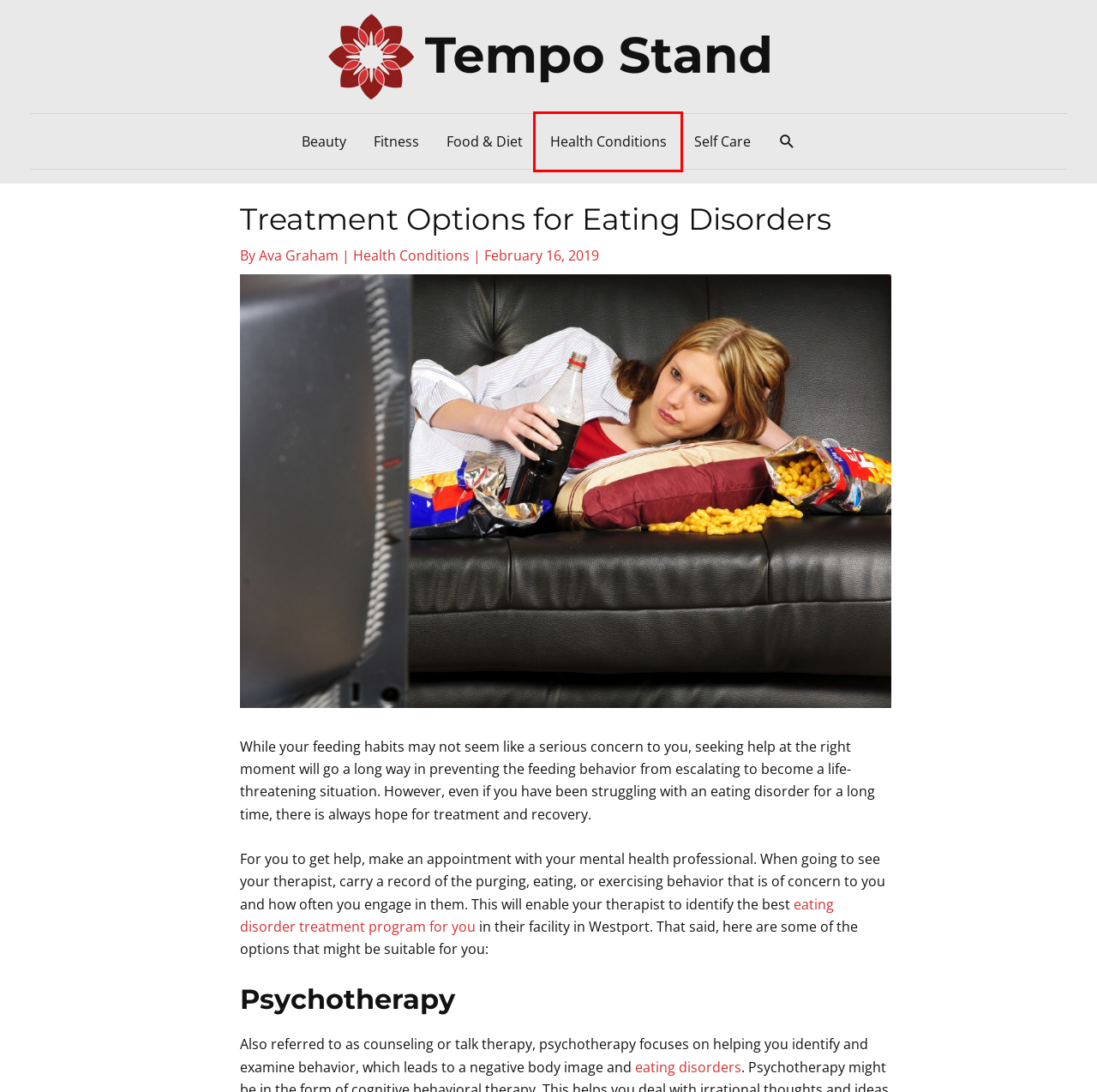Provided is a screenshot of a webpage with a red bounding box around an element. Select the most accurate webpage description for the page that appears after clicking the highlighted element. Here are the candidates:
A. Food & Diet Archives | Tempo Stand
B. Health Conditions Archives | Tempo Stand
C. Fitness Archives | Tempo Stand
D. Beauty Archives | Tempo Stand
E. Treatment for Eating Disorders | CCBH Therapy in Westport
F. Tempo Stand | Enhancing Women's Health, Wellness, & Work-Life Harmony
G. Self Care Archives | Tempo Stand
H. Eating Disorders: About More Than Food - National Institute of Mental Health (NIMH)

B